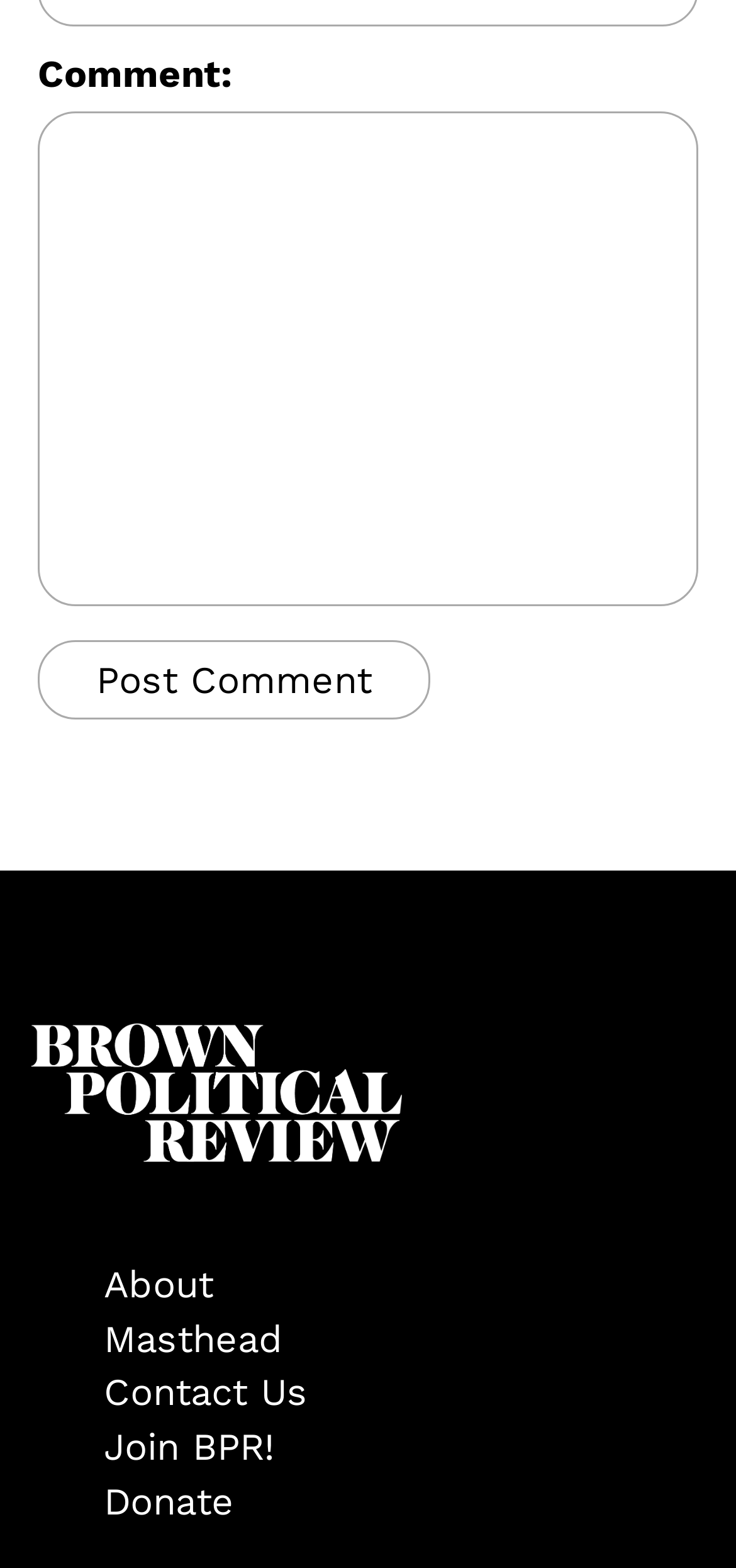Provide a one-word or brief phrase answer to the question:
What are the menu items in the footer?

About, Masthead, Contact Us, Join BPR!, Donate